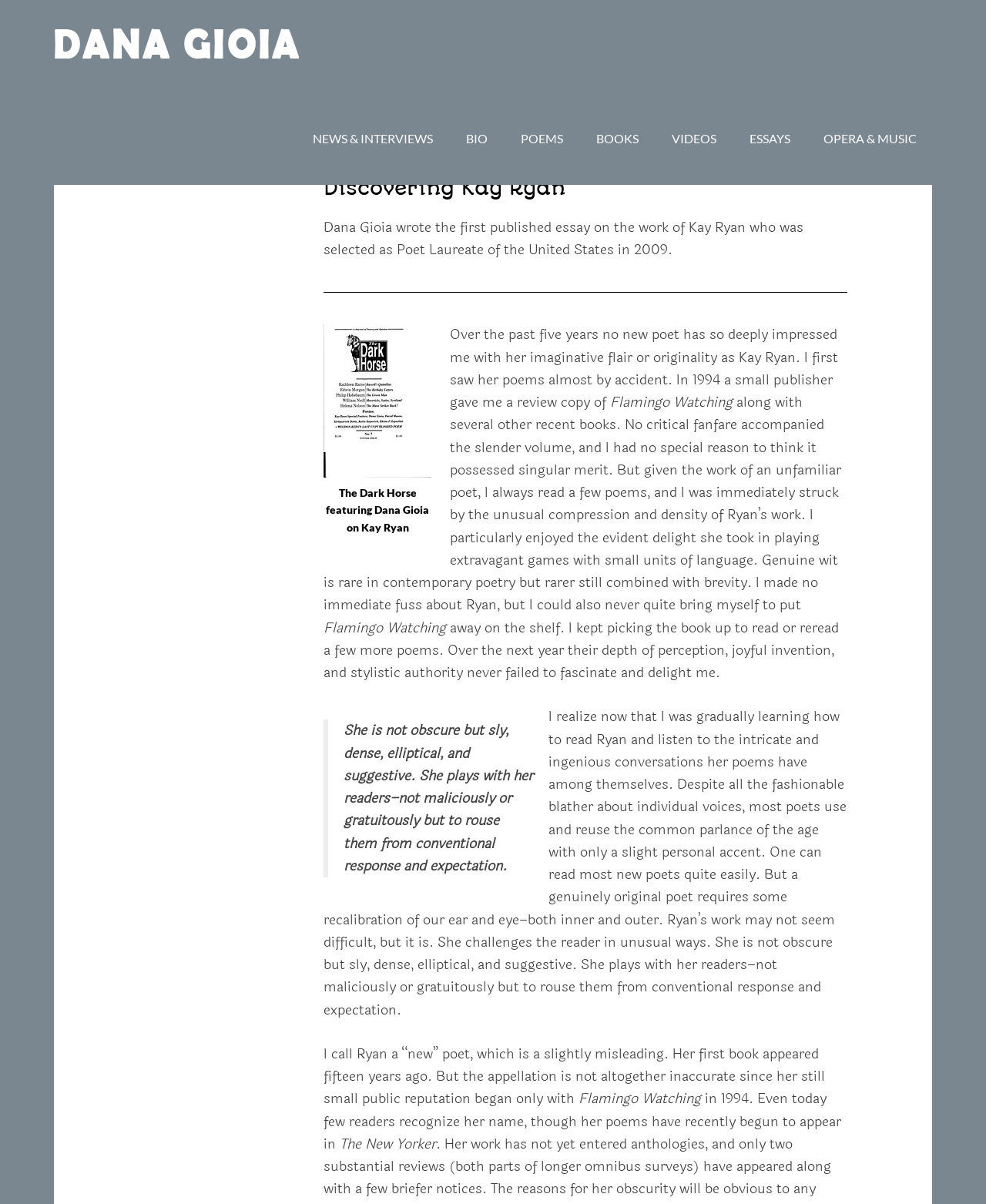Kindly determine the bounding box coordinates for the clickable area to achieve the given instruction: "Read the essay by Dana Gioia".

[0.328, 0.18, 0.815, 0.216]